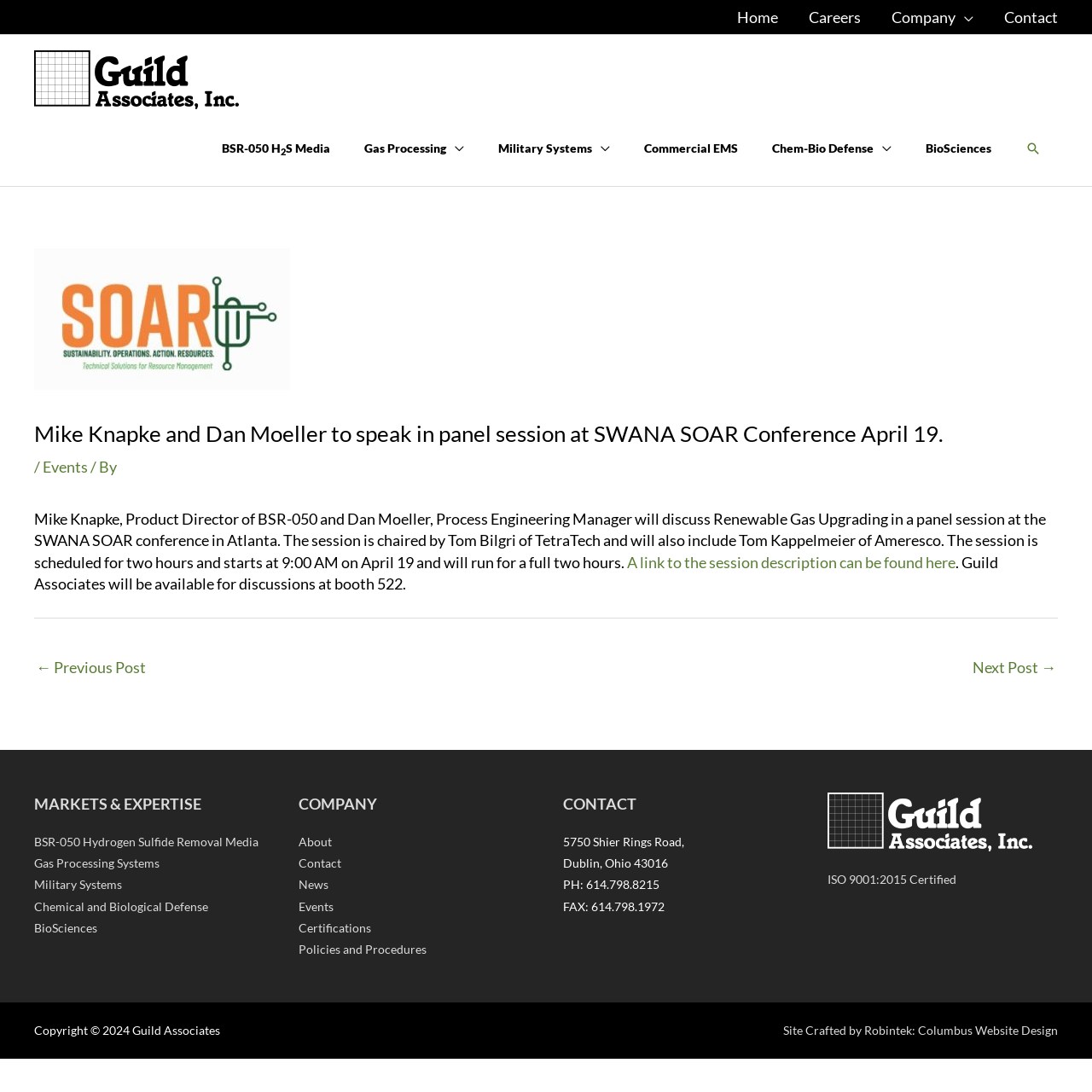What is the certification held by the company?
Based on the visual, give a brief answer using one word or a short phrase.

ISO 9001:2015